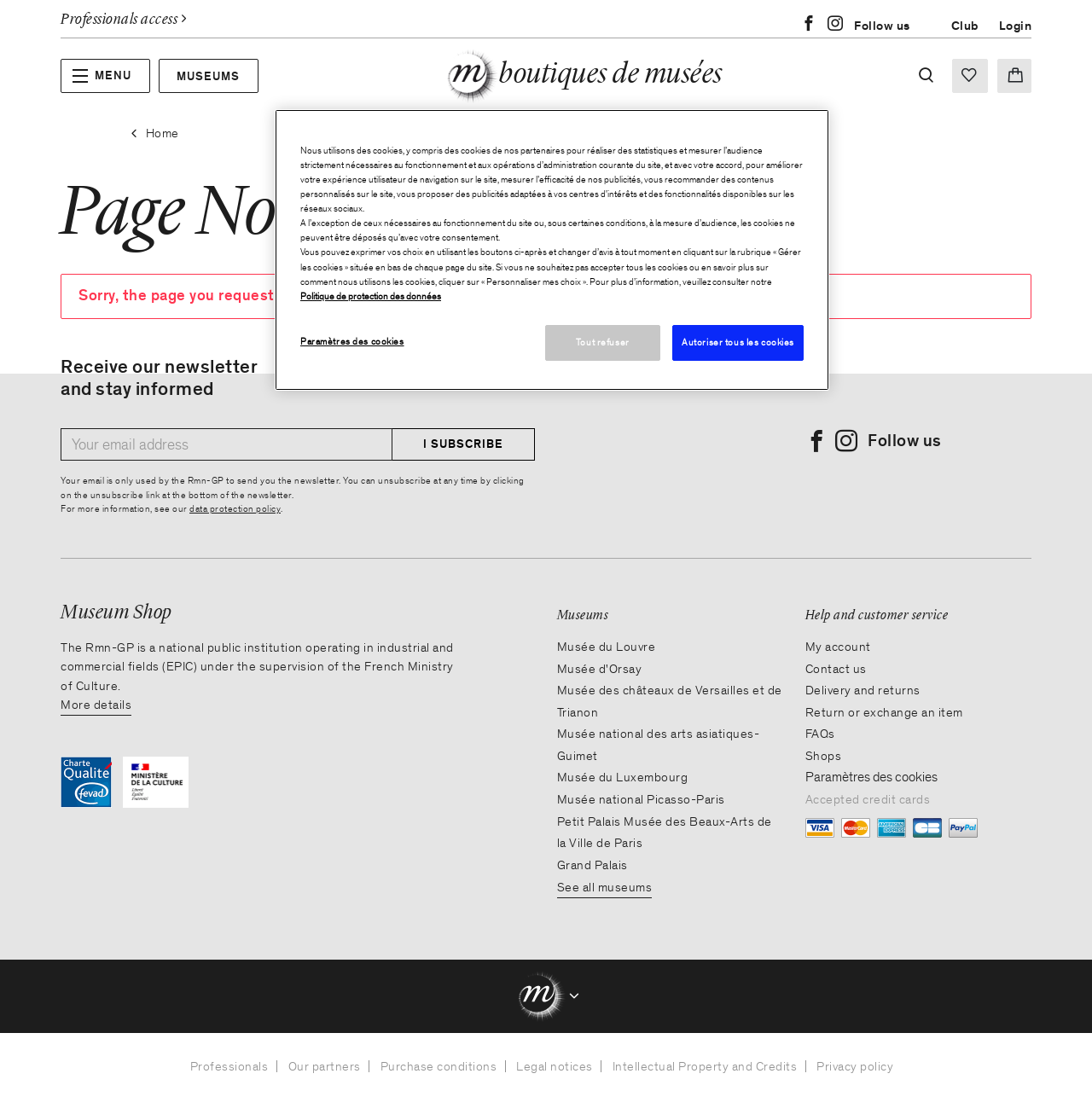What is the purpose of the museum shop?
Respond to the question with a single word or phrase according to the image.

To sell museum-related items